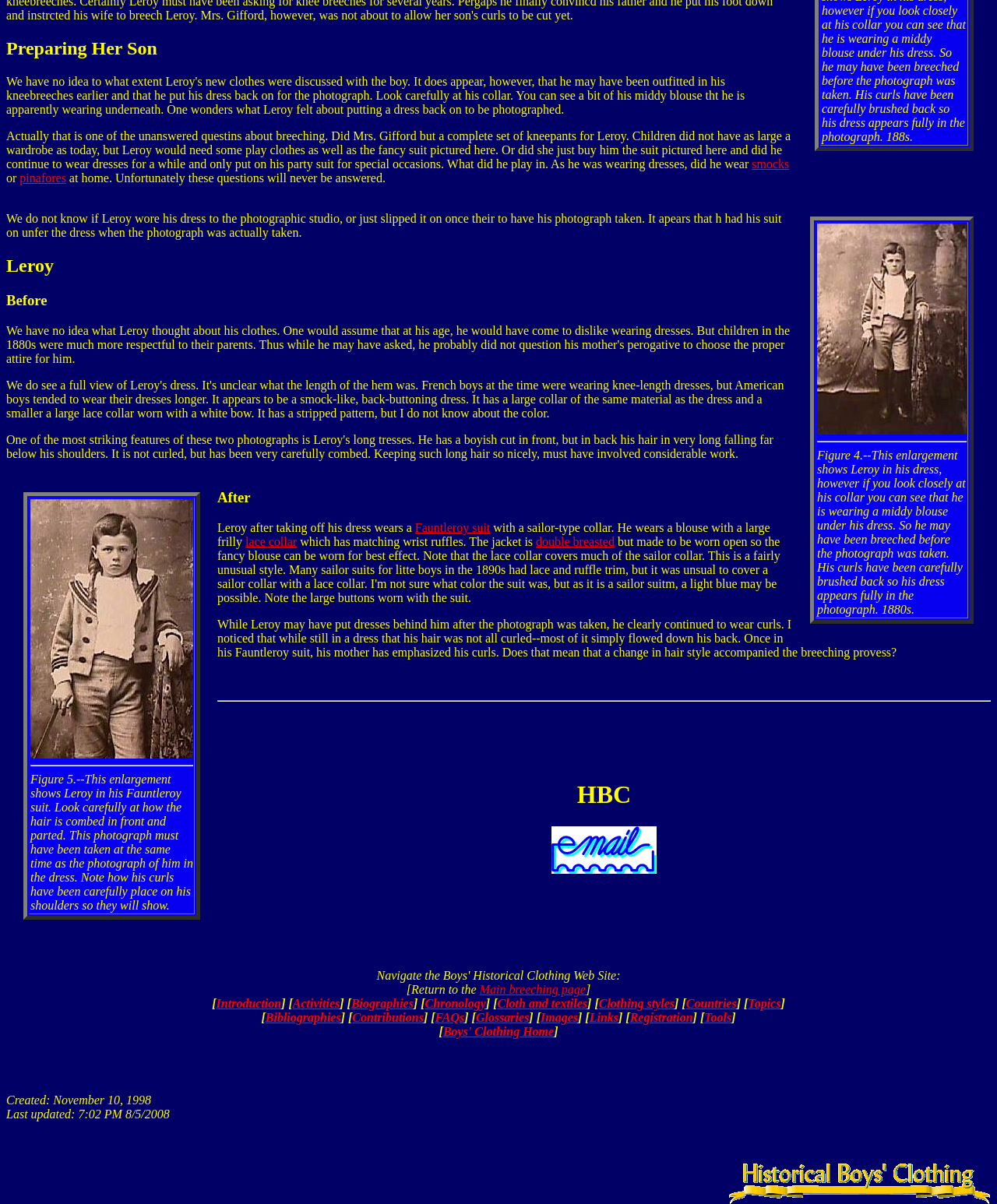Identify the bounding box coordinates necessary to click and complete the given instruction: "Click the building contractor link".

None